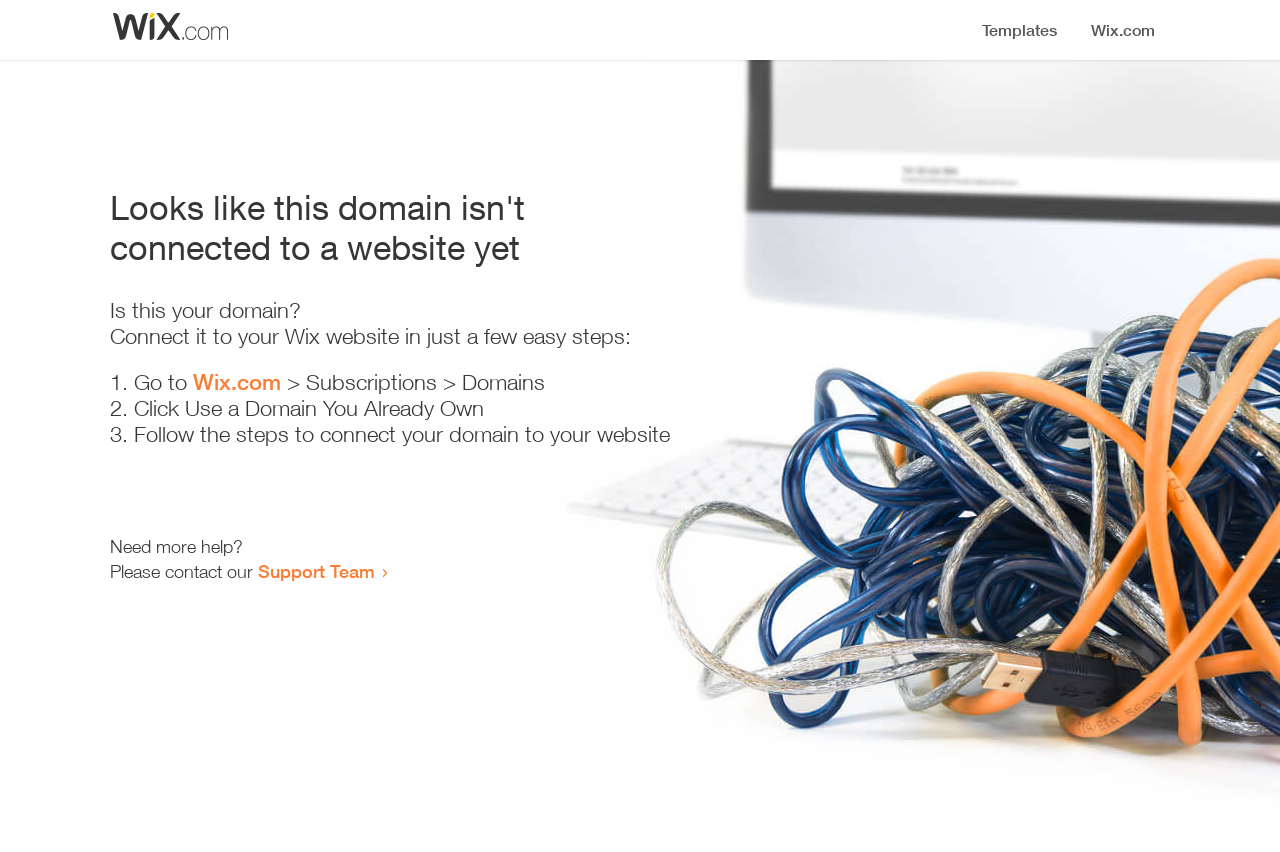What is the status of this domain?
Kindly give a detailed and elaborate answer to the question.

Based on the heading 'Looks like this domain isn't connected to a website yet', it is clear that the domain is not connected to a website.